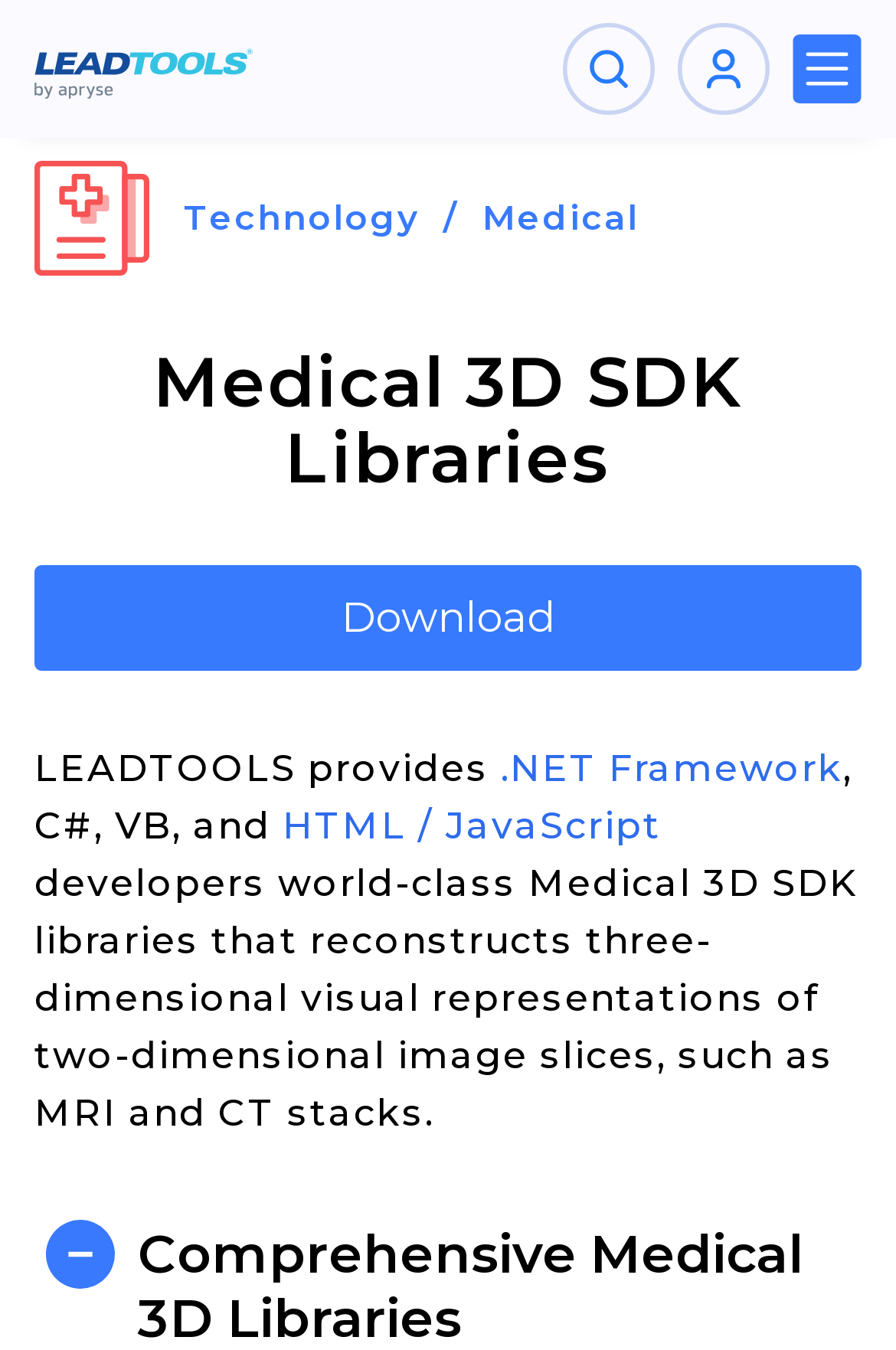Identify and extract the main heading of the webpage.

Medical 3D SDK Libraries